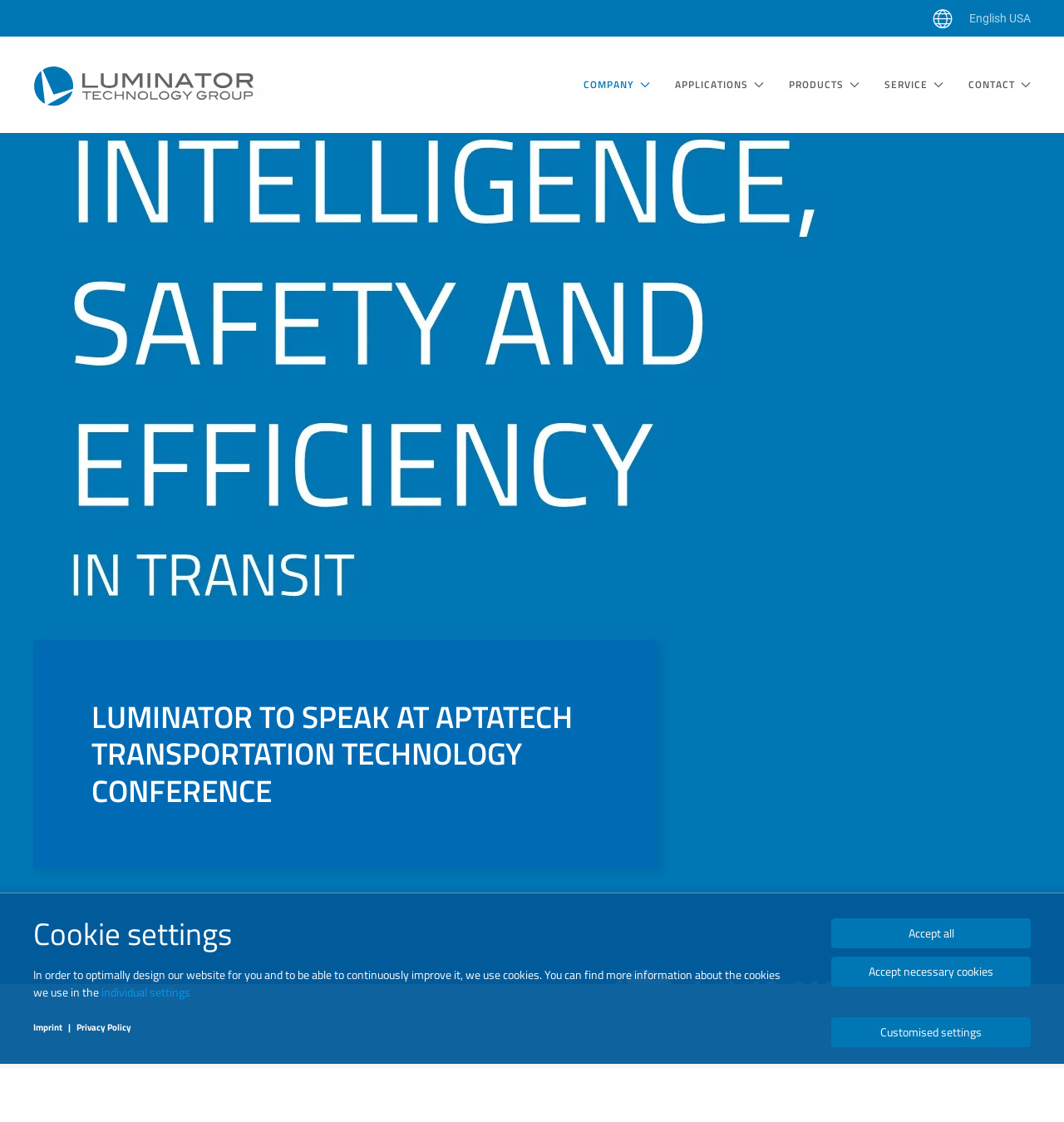Could you highlight the region that needs to be clicked to execute the instruction: "Select language and market region"?

[0.877, 0.008, 0.895, 0.025]